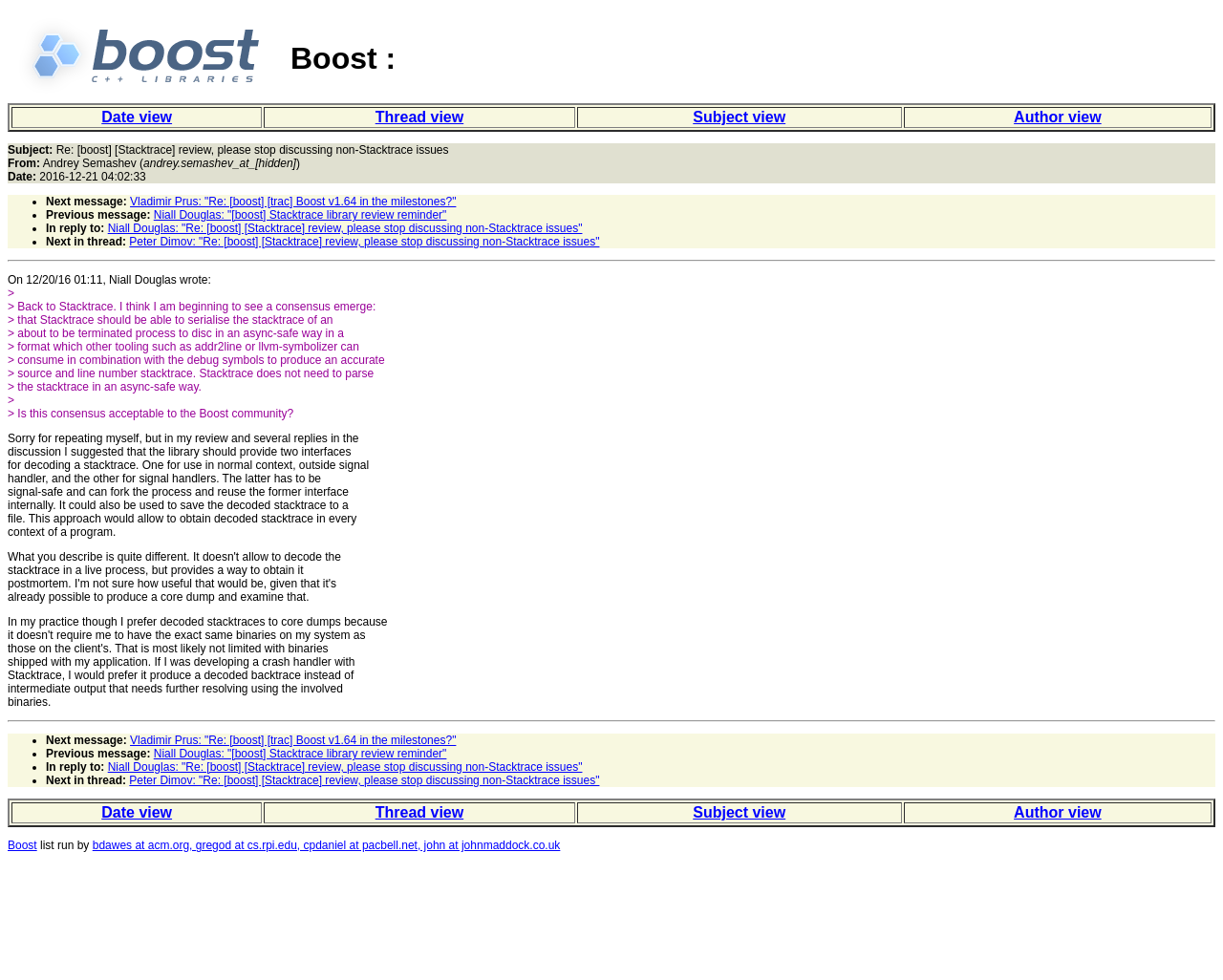Find and indicate the bounding box coordinates of the region you should select to follow the given instruction: "View previous message".

[0.126, 0.212, 0.365, 0.226]